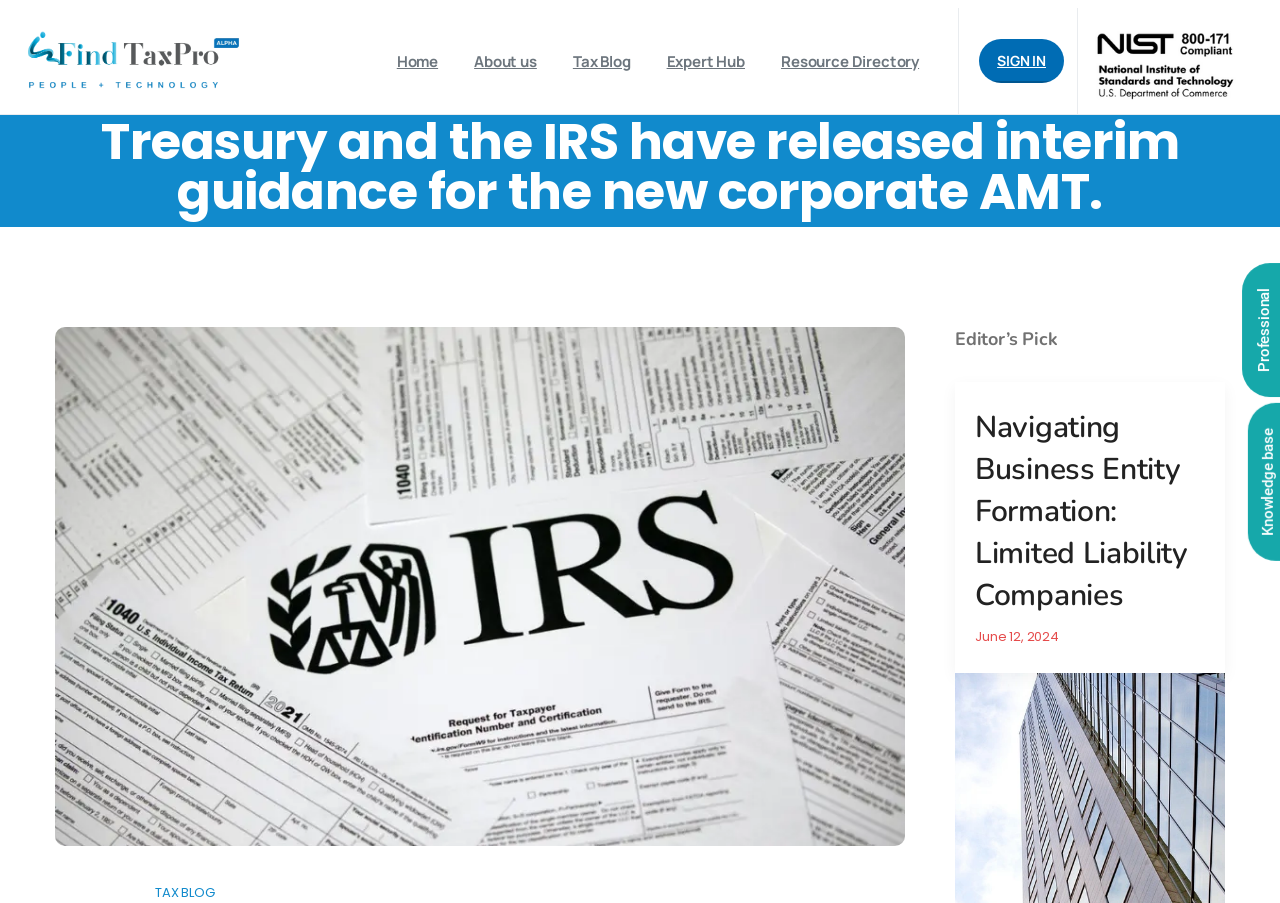Provide a thorough and detailed response to the question by examining the image: 
What is the topic of the article?

The article on the webpage has a heading 'Navigating Business Entity Formation: Limited Liability Companies', which suggests that the topic of the article is related to business entity formation, specifically limited liability companies.